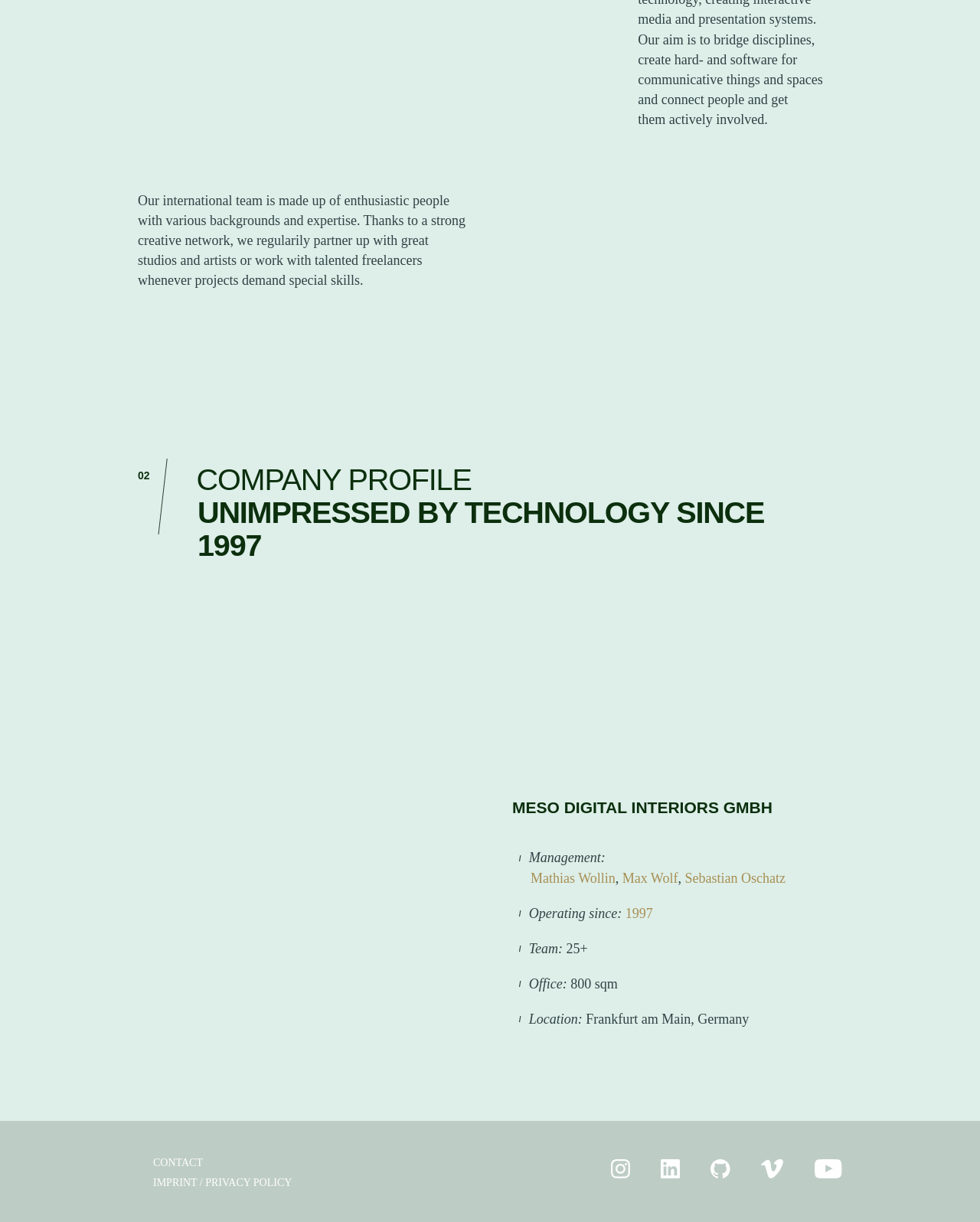Please find the bounding box coordinates of the element that you should click to achieve the following instruction: "Check imprint and privacy policy". The coordinates should be presented as four float numbers between 0 and 1: [left, top, right, bottom].

[0.156, 0.962, 0.298, 0.974]